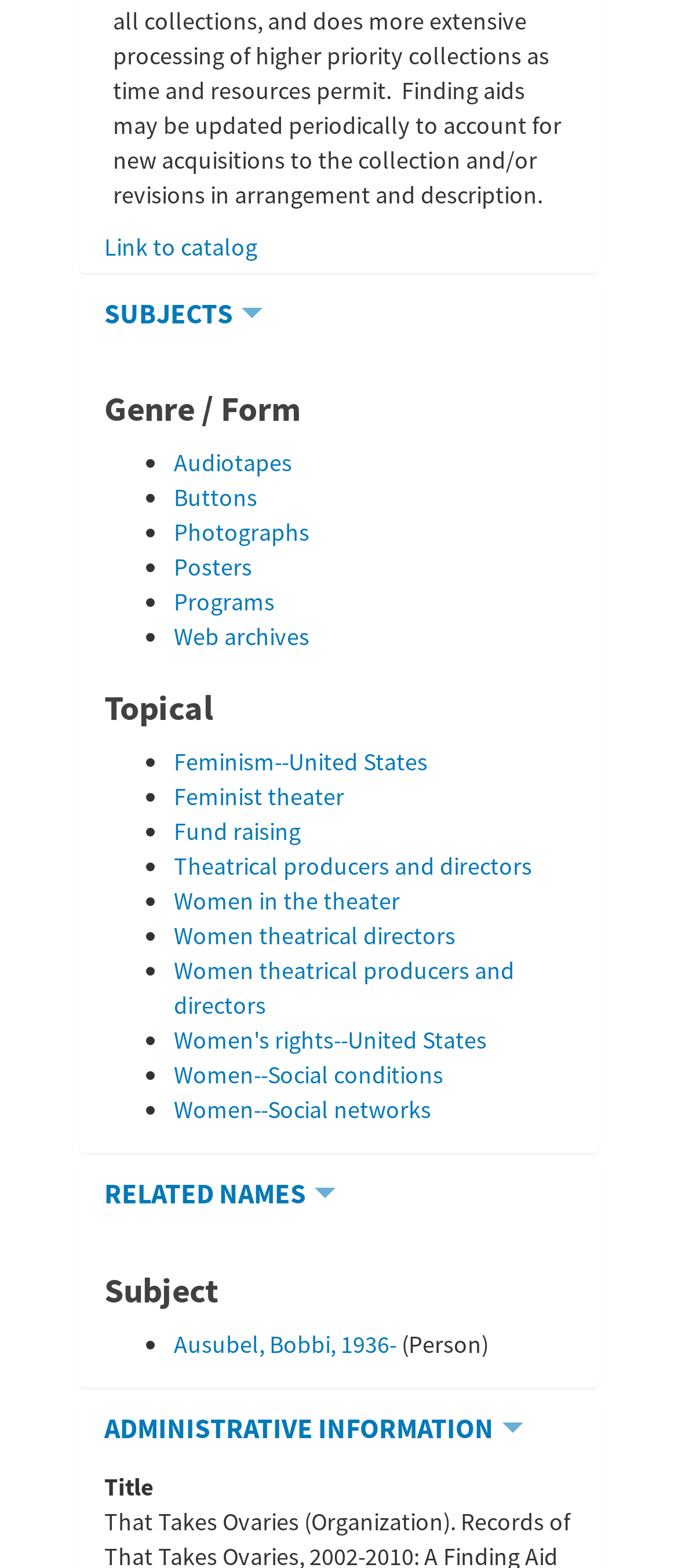Given the element description "Property analysis/research", identify the bounding box of the corresponding UI element.

None